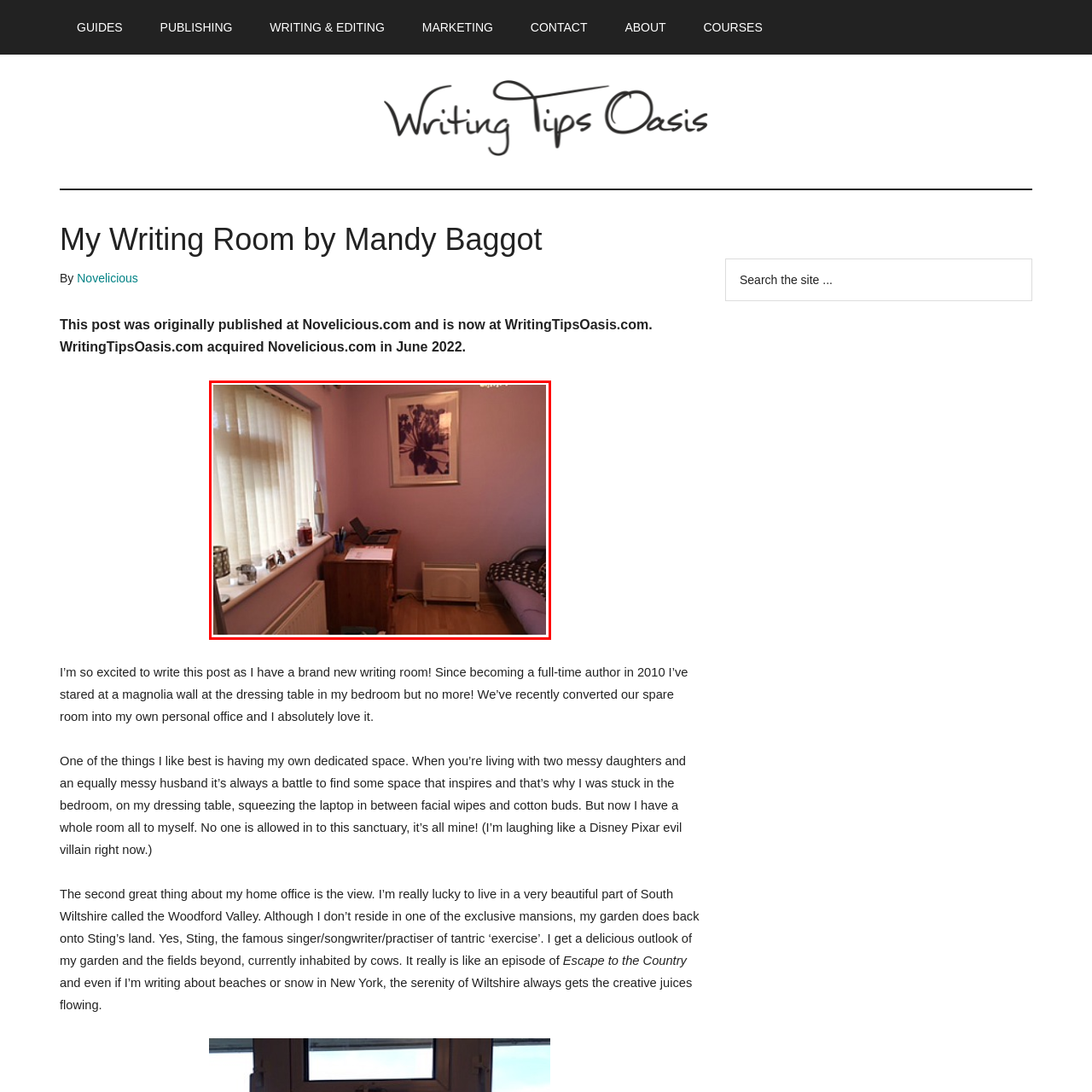Create a thorough and descriptive caption for the photo marked by the red boundary.

The image captures a cozy corner of a personal writing room, showcasing a serene and inviting space designed for creativity. The walls are painted in a soft lavender hue, enhancing the tranquil ambiance. Natural light streams through vertically pleated curtains, illuminating a tidy workspace that features a wooden desk adorned with writing materials and a laptop, suggesting a vibrant writing session. To the right, a stylish artwork depicting floral motifs adds a touch of personality to the room. A small radiator ensures warmth during chilly days, while a comfortable sofa, draped with a patterned blanket, invites relaxation. This inspiring setting reflects a dedicated effort to create a personal sanctuary for writing and productivity.